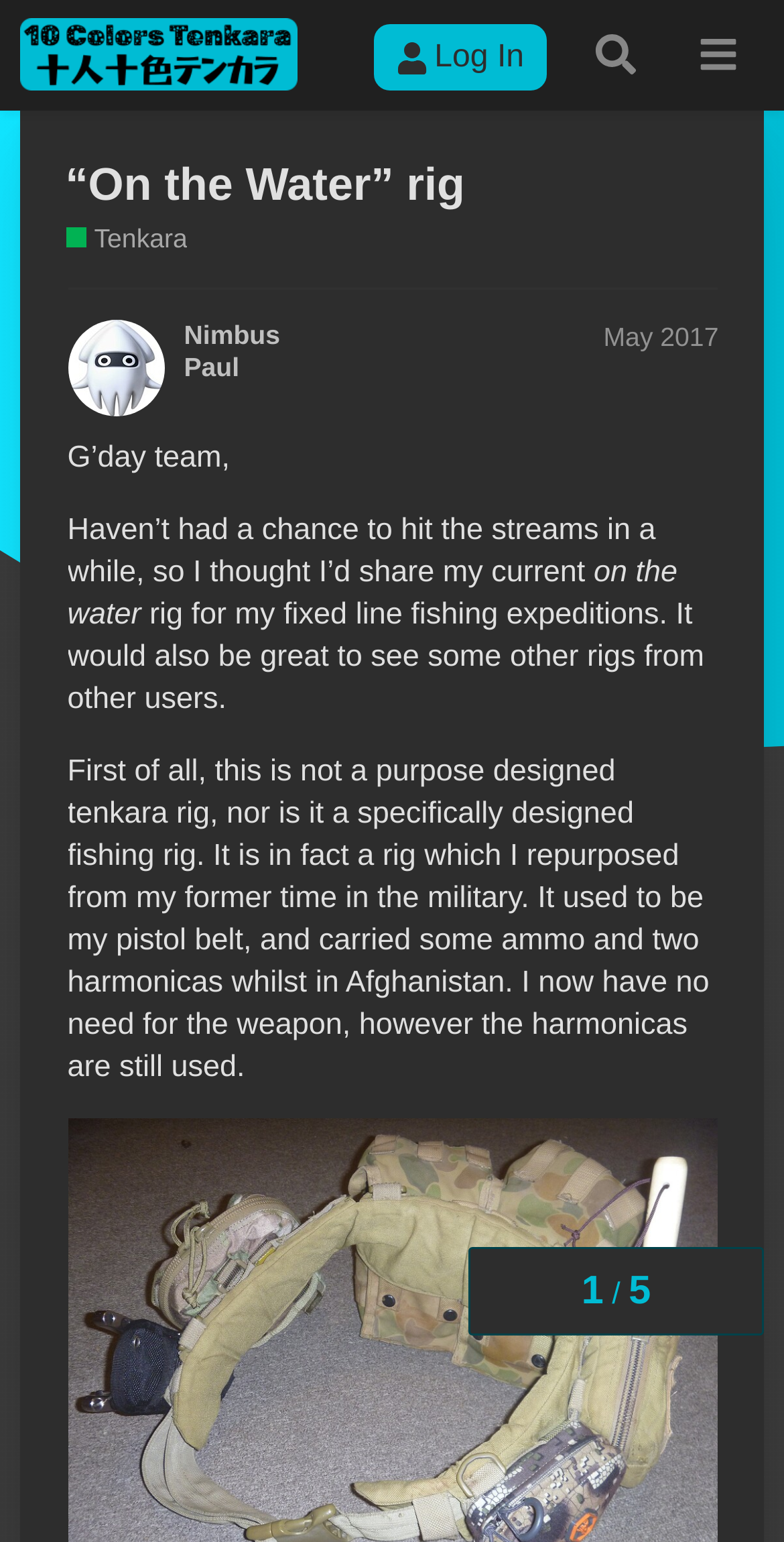How many harmonicas did the author carry in Afghanistan?
Look at the webpage screenshot and answer the question with a detailed explanation.

I found the answer by reading the text where it says 'It used to be my pistol belt, and carried some ammo and two harmonicas whilst in Afghanistan.' The author carried two harmonicas in Afghanistan.